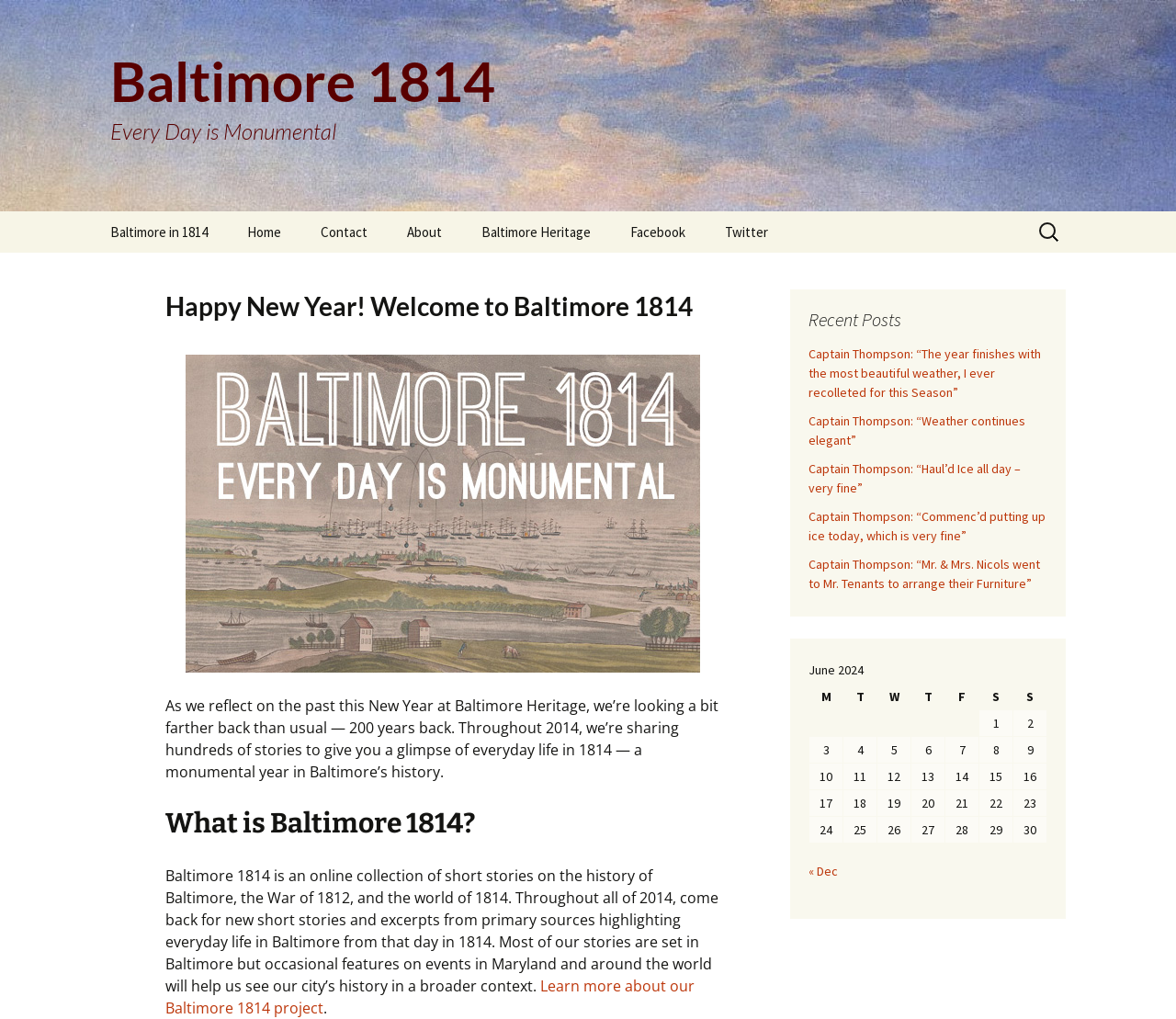Pinpoint the bounding box coordinates of the element to be clicked to execute the instruction: "Learn more about the Baltimore 1814 project".

[0.141, 0.958, 0.591, 0.999]